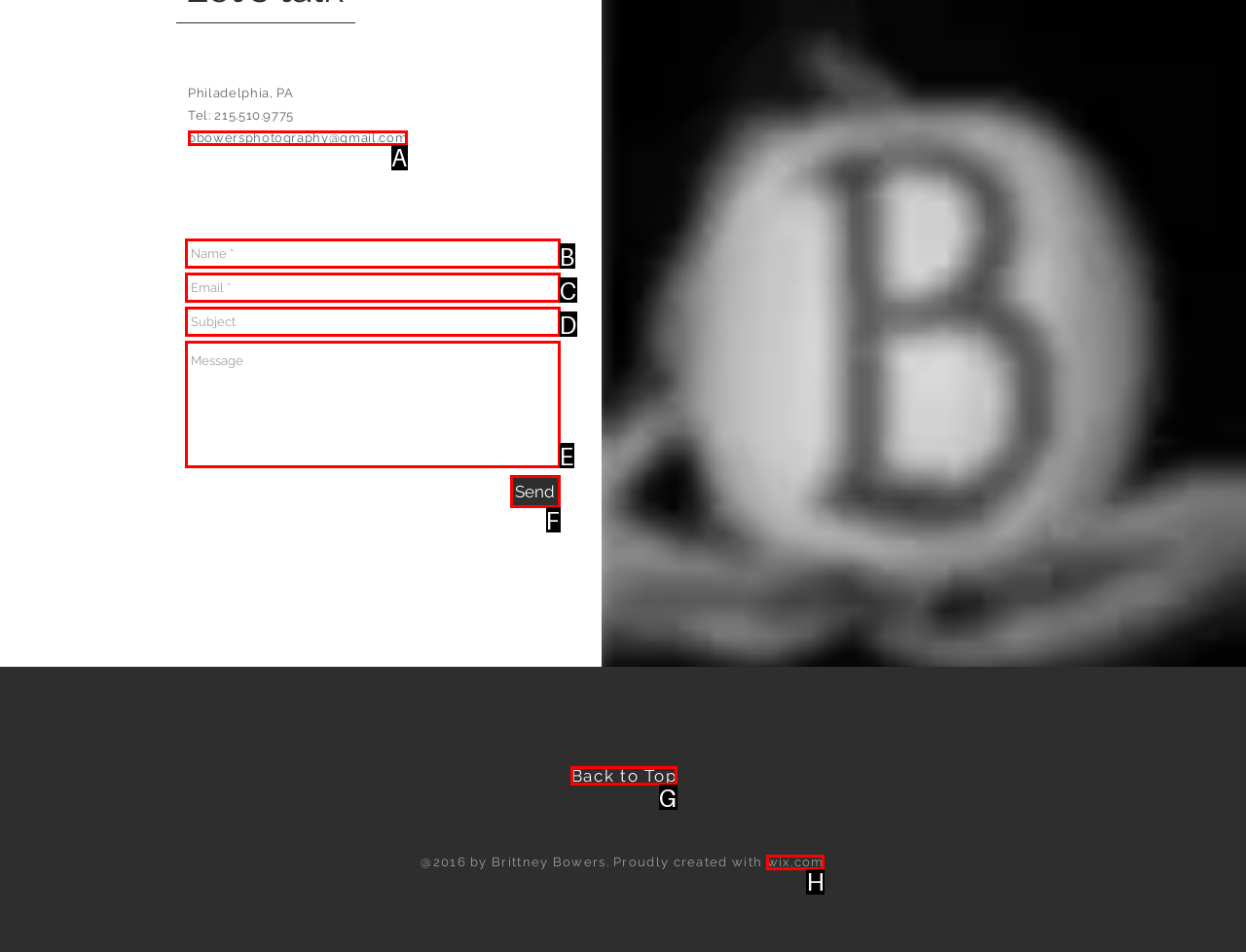Select the HTML element to finish the task: Read the article about kidney stones Reply with the letter of the correct option.

None